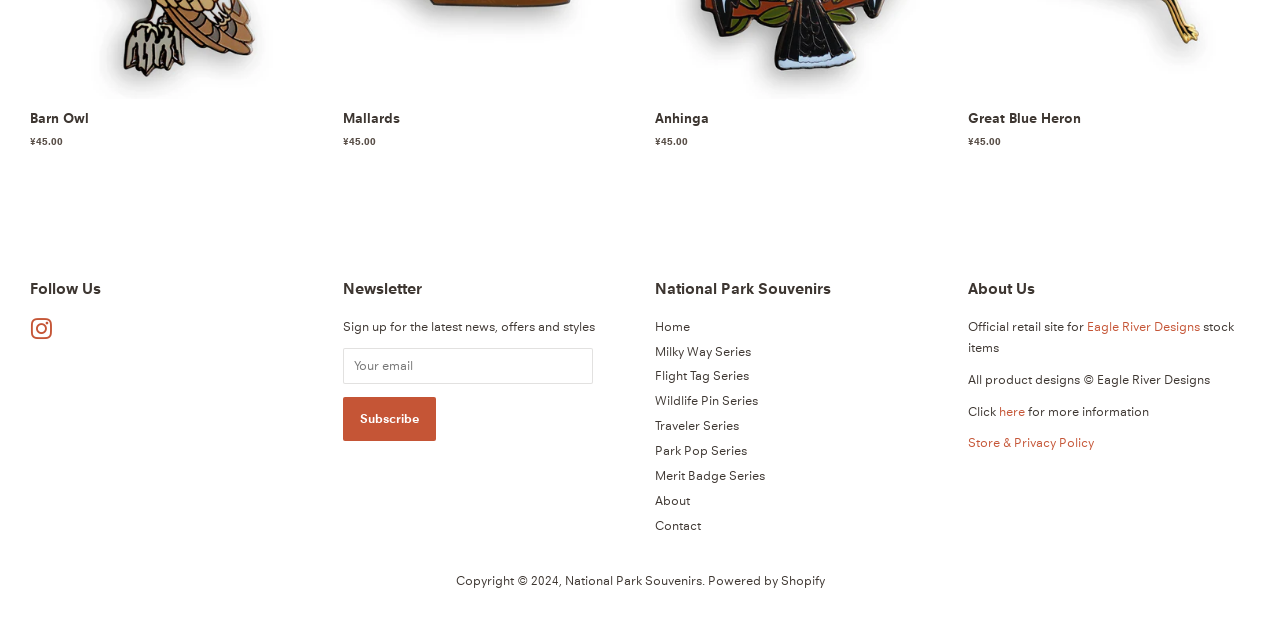Provide the bounding box coordinates of the area you need to click to execute the following instruction: "Visit Instagram".

[0.023, 0.523, 0.041, 0.548]